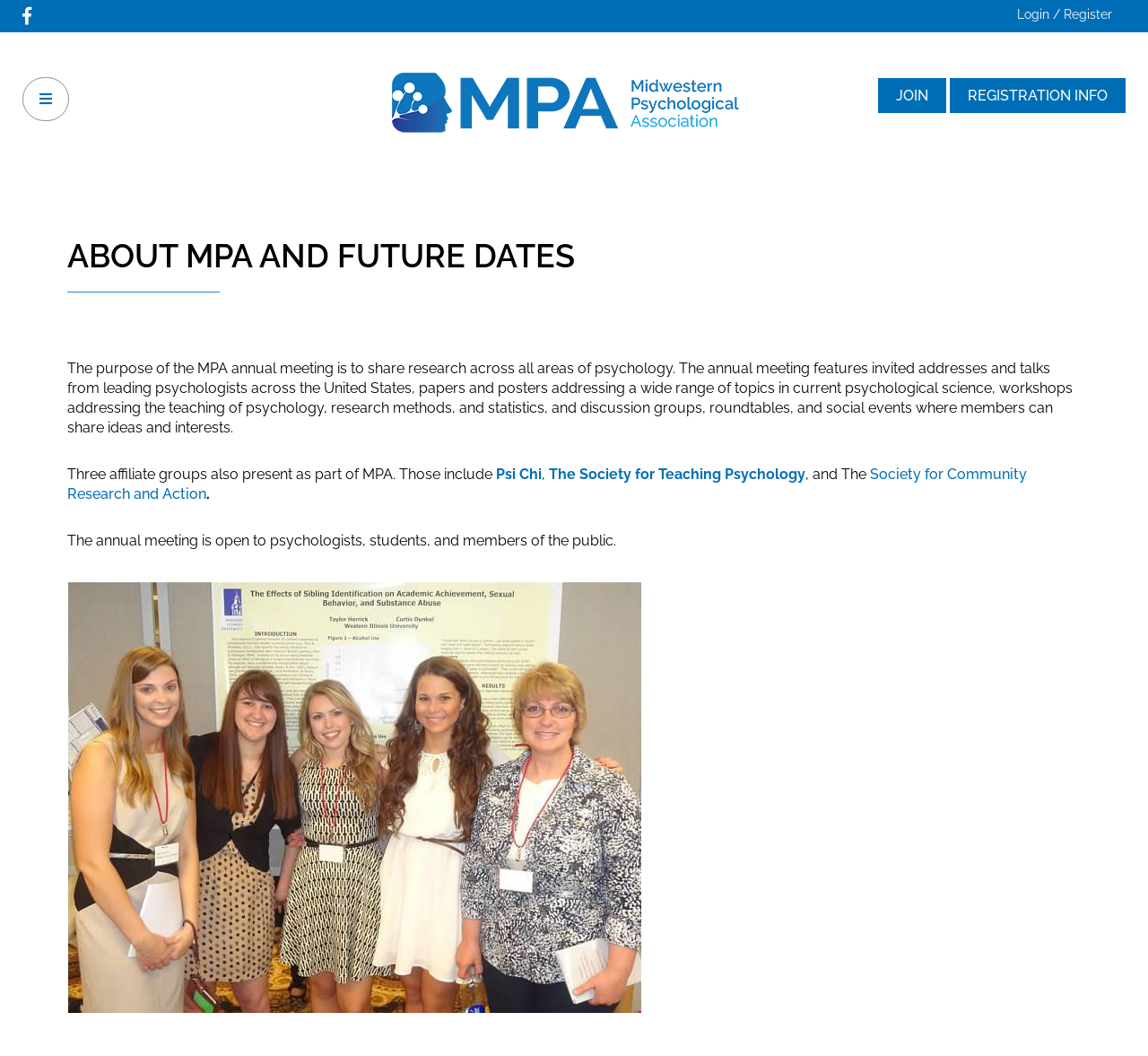Explain the webpage in detail.

The webpage is about the Midwestern Psychological Association (MPA) and its future dates. At the top left corner, there is a small icon link. Next to it, there is a link to "Login / Register" at the top right corner. Below the icon link, there is another icon link. 

In the middle of the top section, there is a logo image with a link. To the right of the logo, there are two links, "JOIN" and "REGISTRATION INFO". 

Below the top section, there is a heading "ABOUT MPA AND FUTURE DATES" at the top left. Under the heading, there is a paragraph of text describing the purpose of the MPA annual meeting, which includes sharing research, invited addresses, papers, posters, workshops, and social events. 

Following the paragraph, there is another paragraph of text mentioning that three affiliate groups, Psi Chi, The Society for Teaching Psychology, and The Society for Community Research and Action, also present as part of MPA. Each affiliate group is a link. 

Finally, there is a sentence stating that the annual meeting is open to psychologists, students, and members of the public.